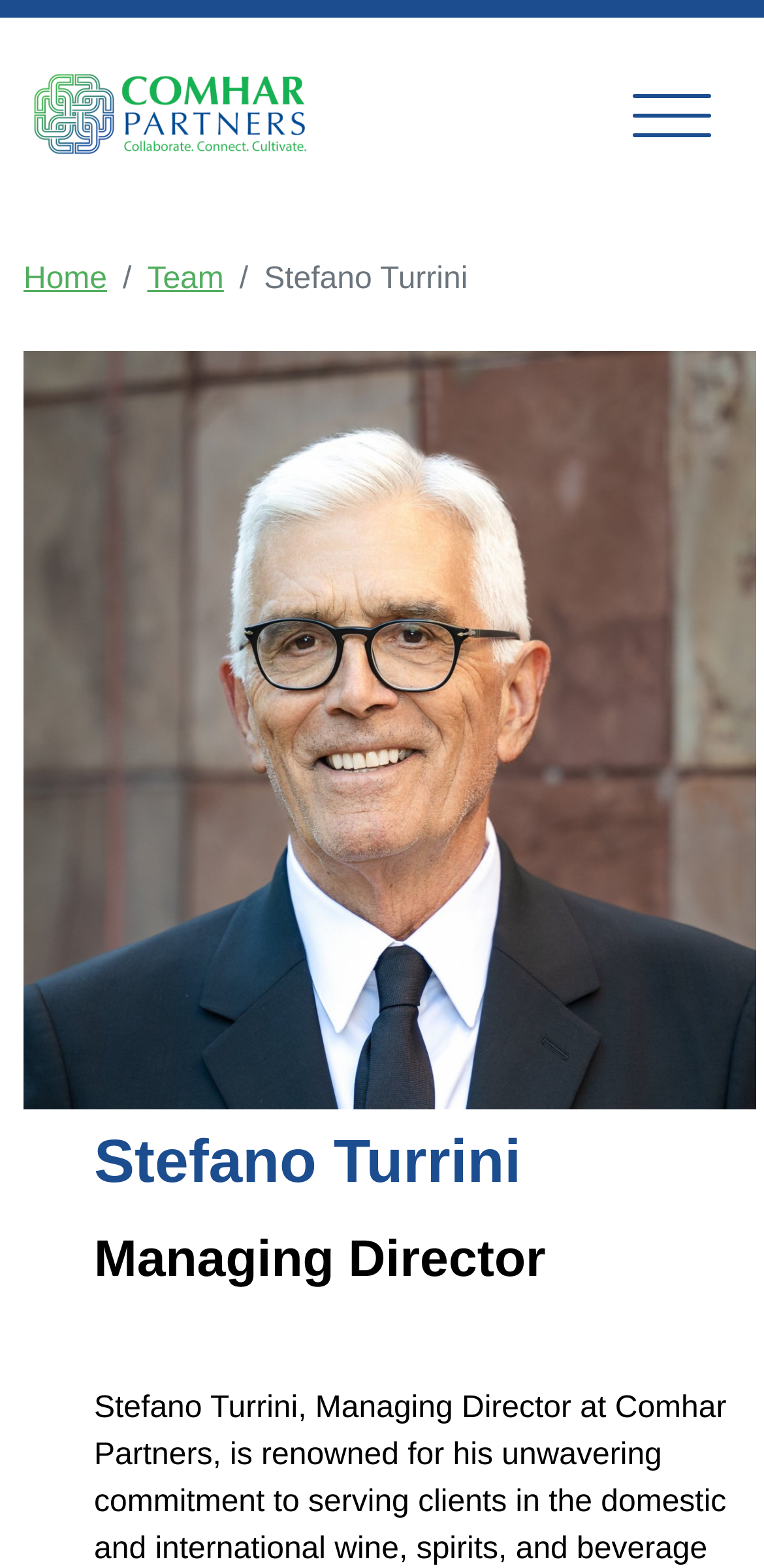Specify the bounding box coordinates (top-left x, top-left y, bottom-right x, bottom-right y) of the UI element in the screenshot that matches this description: Collection Overview

None